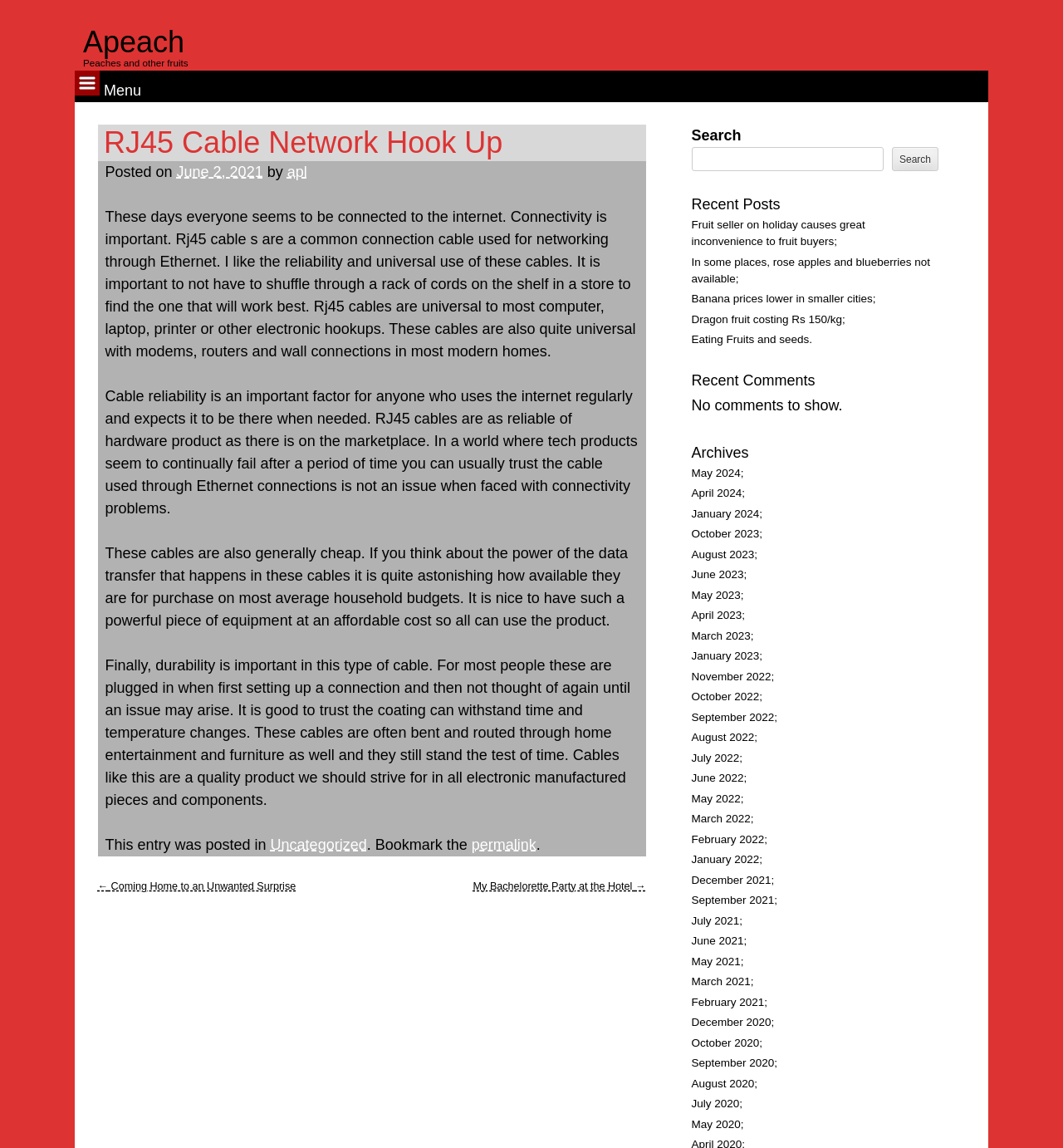What is the benefit of RJ45 cables being cheap?
Using the screenshot, give a one-word or short phrase answer.

Available to all